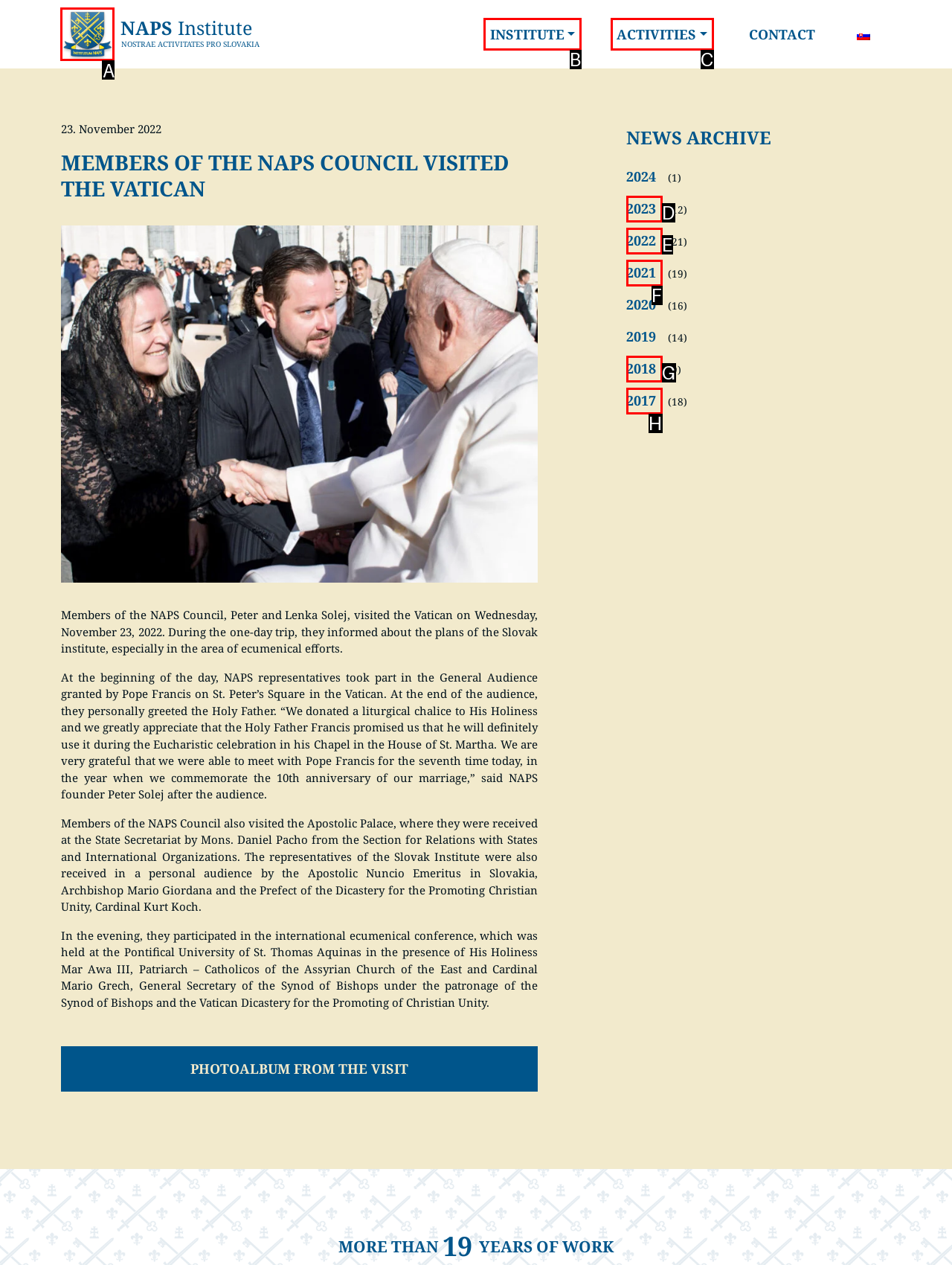Tell me which one HTML element I should click to complete the following task: Click the NAPS logo
Answer with the option's letter from the given choices directly.

A